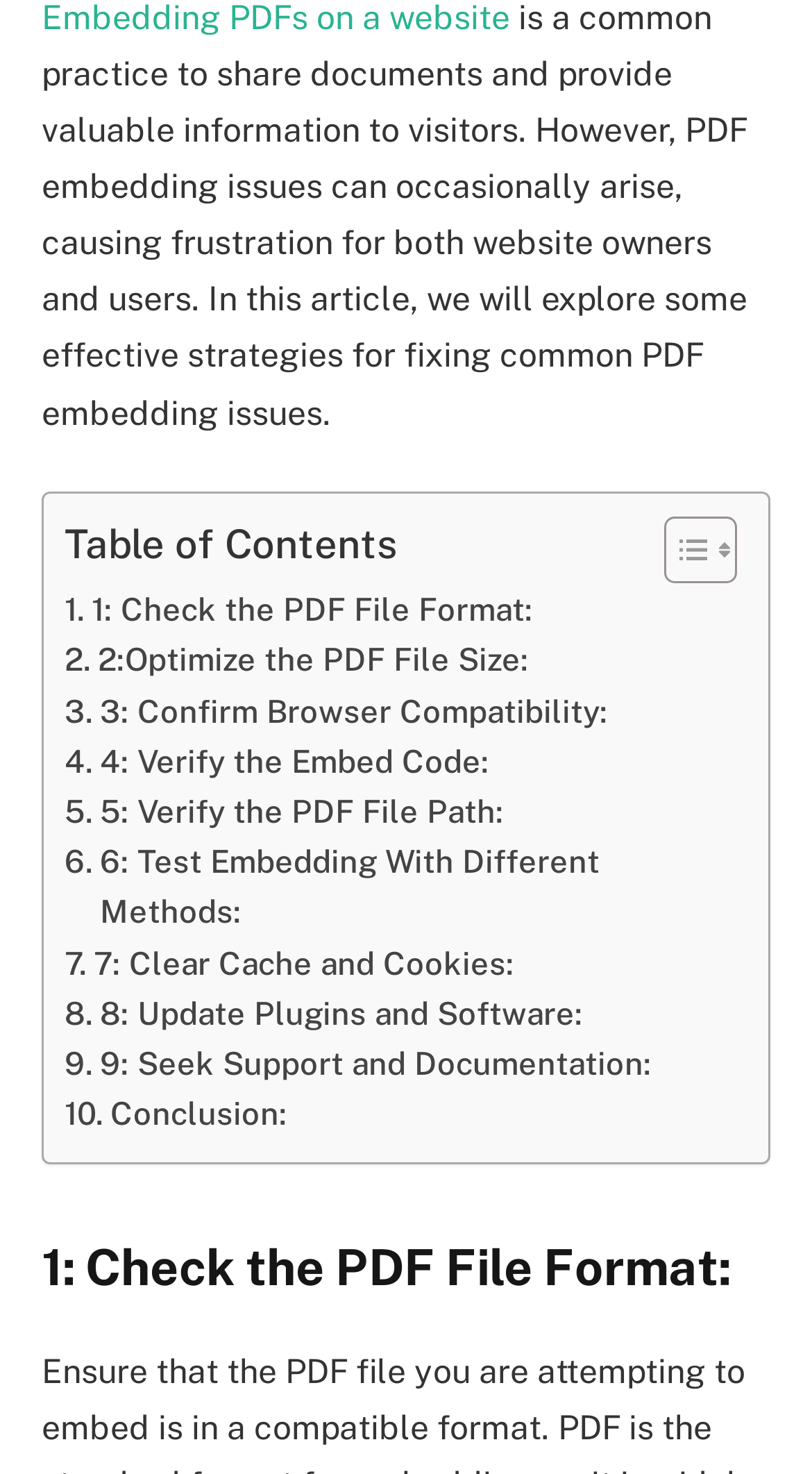Pinpoint the bounding box coordinates of the element you need to click to execute the following instruction: "Toggle Table of Content". The bounding box should be represented by four float numbers between 0 and 1, in the format [left, top, right, bottom].

[0.779, 0.349, 0.895, 0.397]